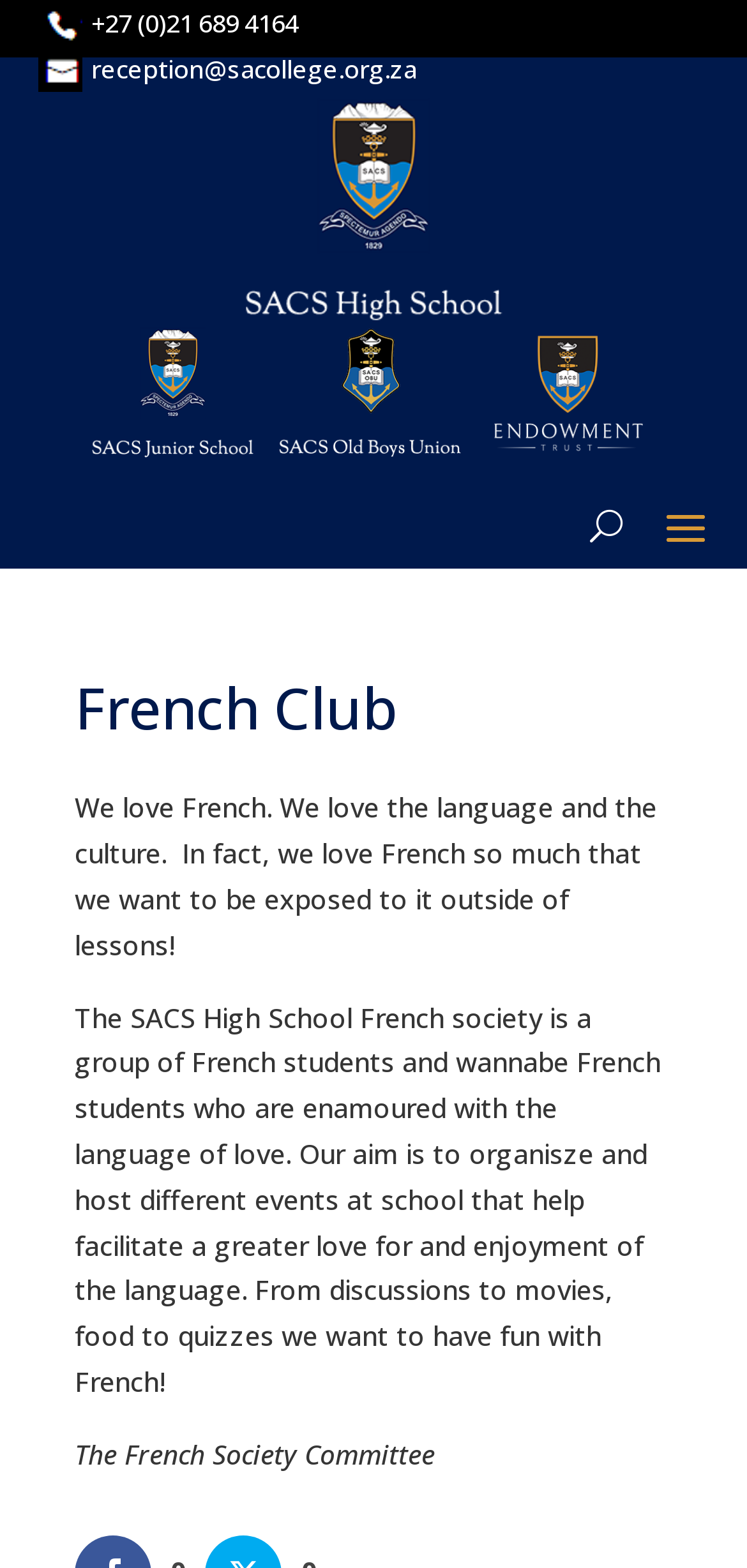Describe the webpage in detail, including text, images, and layout.

The webpage is about the French Club at South African College High School. At the top left corner, there is a phone number "+27 (0)21 689 4164" and a small image next to it. Below the phone number, there is an email address "reception@sacollege.org.za" in the form of a link. 

On the right side of the top section, there is a large link with an image inside it. The image takes up most of the link's space. 

Below this top section, there are three identical links with images inside them, arranged horizontally across the page. Each link has an image that takes up most of its space.

On the right side of the page, there is a button with the label "U". Above the button, there is a heading that reads "French Club". 

Below the heading, there is a paragraph of text that explains the club's passion for the French language and culture. The text is followed by another paragraph that describes the club's aim to organize events that facilitate a greater love for the language. 

At the bottom of the page, there is a title "The French Society Committee".